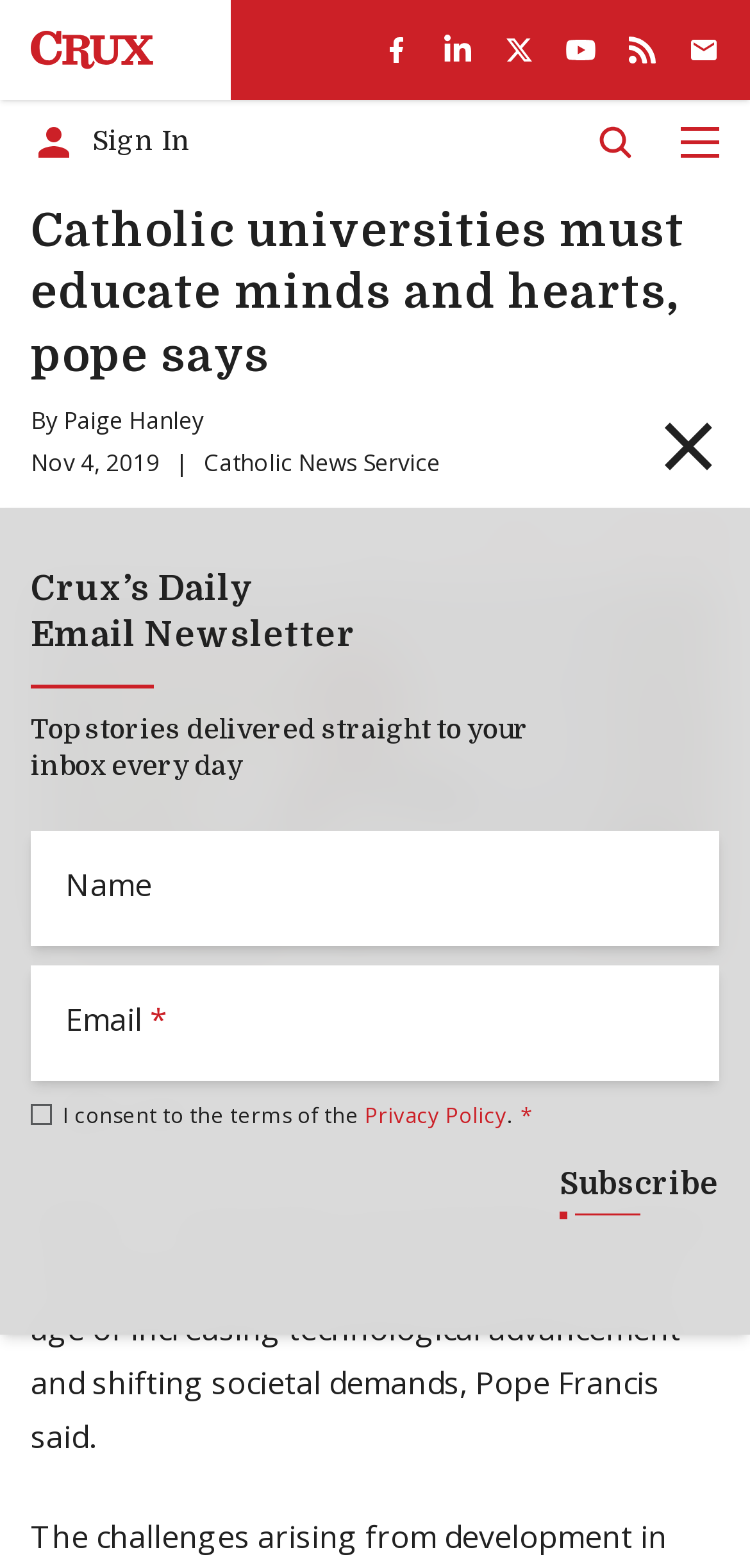Using the description: "Privacy Policy", determine the UI element's bounding box coordinates. Ensure the coordinates are in the format of four float numbers between 0 and 1, i.e., [left, top, right, bottom].

[0.486, 0.701, 0.676, 0.719]